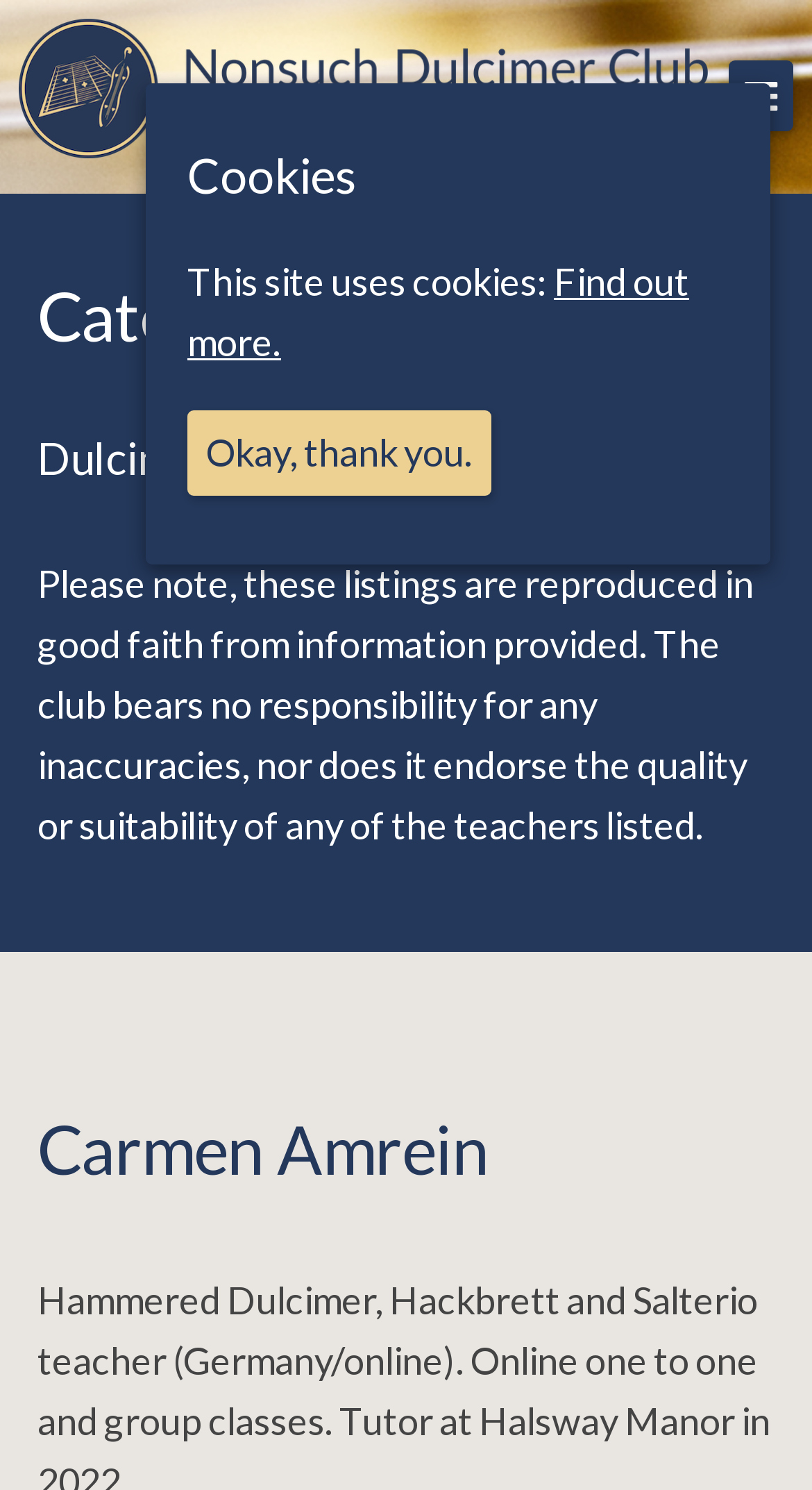Find the UI element described as: "Okay, thank you." and predict its bounding box coordinates. Ensure the coordinates are four float numbers between 0 and 1, [left, top, right, bottom].

[0.231, 0.276, 0.605, 0.333]